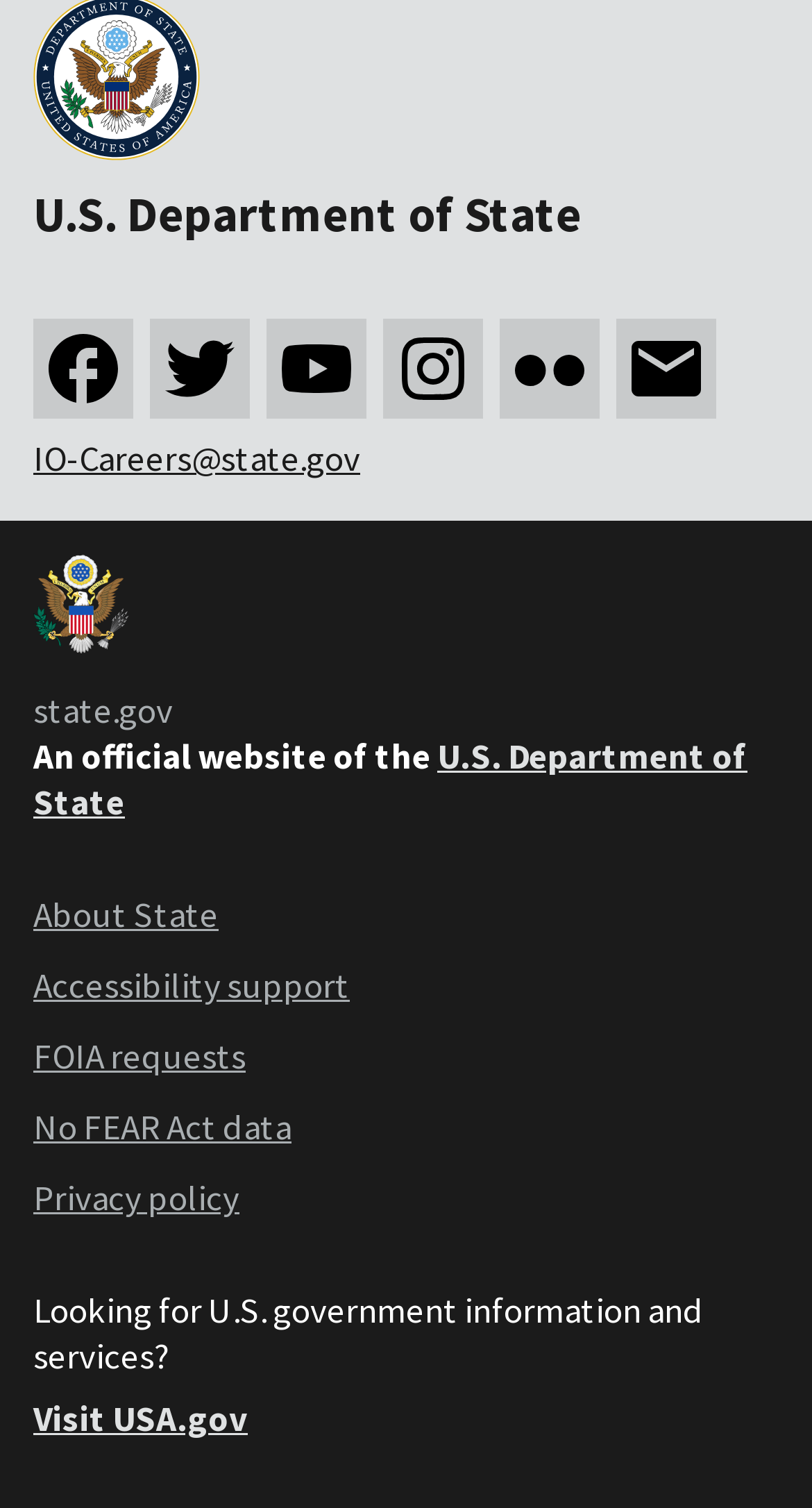Provide your answer to the question using just one word or phrase: What is the version of IO Careers?

3.1.1.6